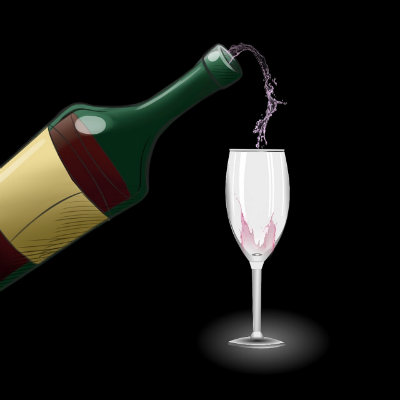Please respond to the question using a single word or phrase:
What is the background color of the image?

Black